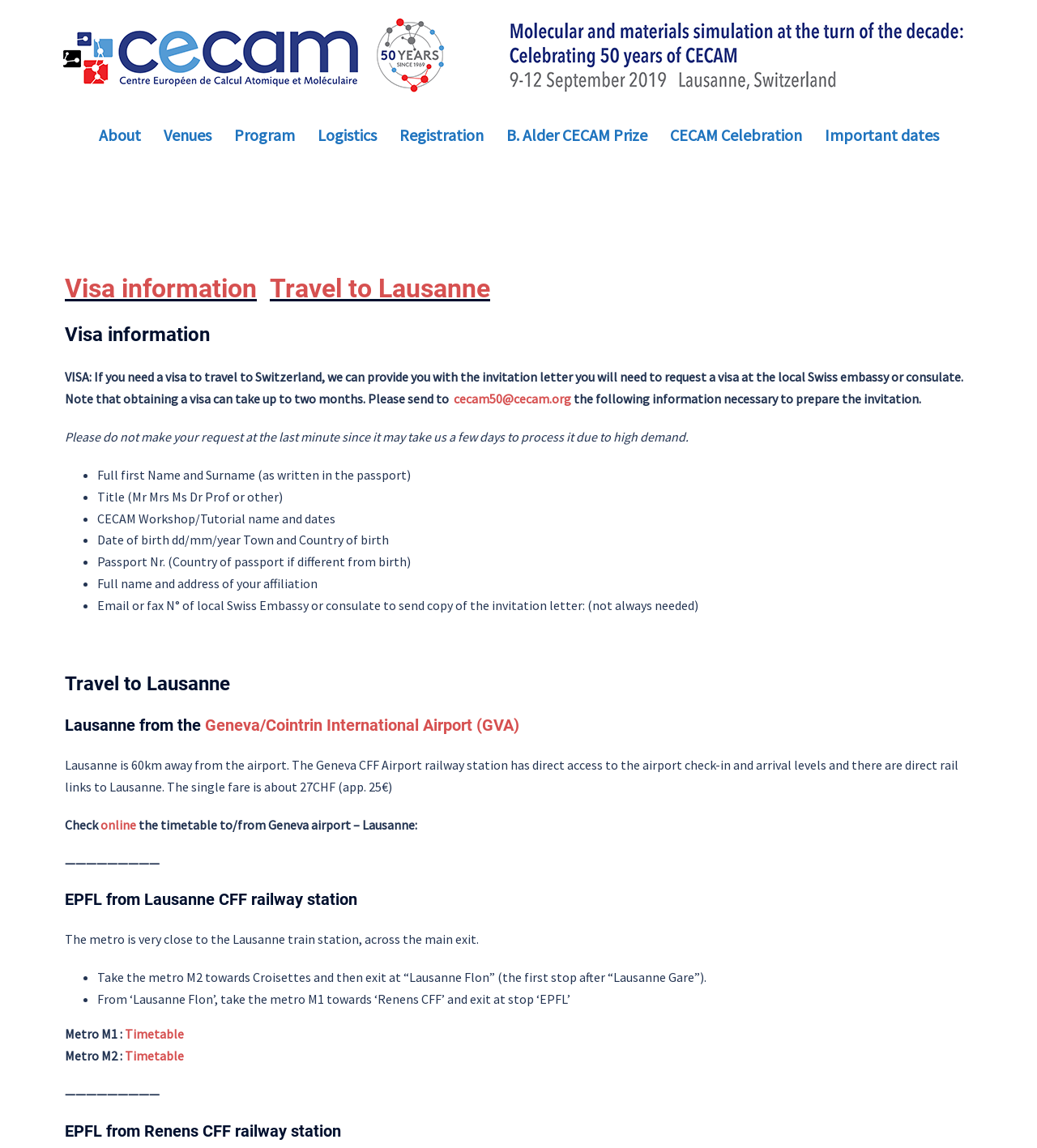Find the bounding box coordinates of the UI element according to this description: "B. Alder CECAM Prize".

[0.488, 0.106, 0.624, 0.13]